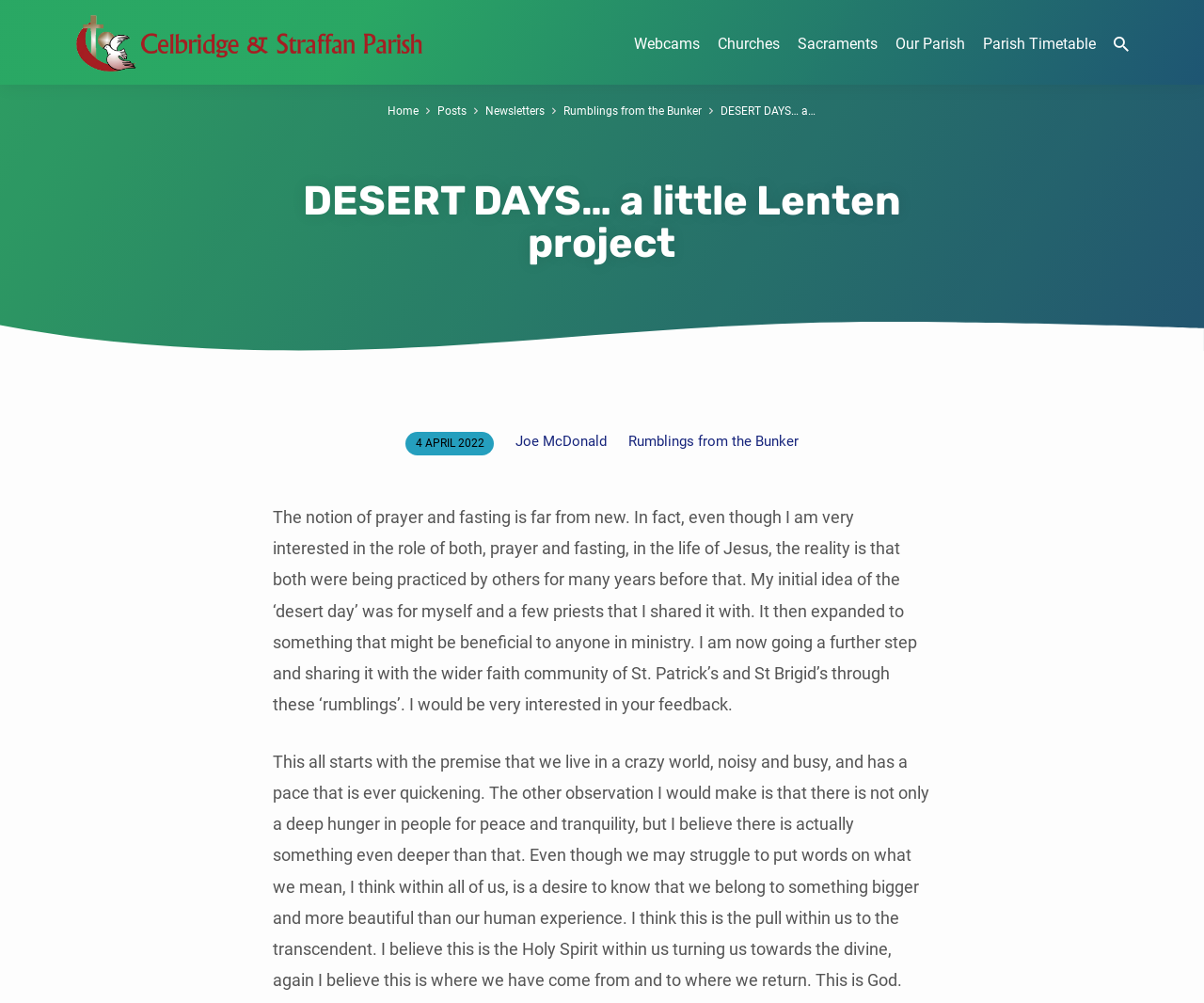Given the element description title="Open Search", specify the bounding box coordinates of the corresponding UI element in the format (top-left x, top-left y, bottom-right x, bottom-right y). All values must be between 0 and 1.

[0.923, 0.033, 0.94, 0.056]